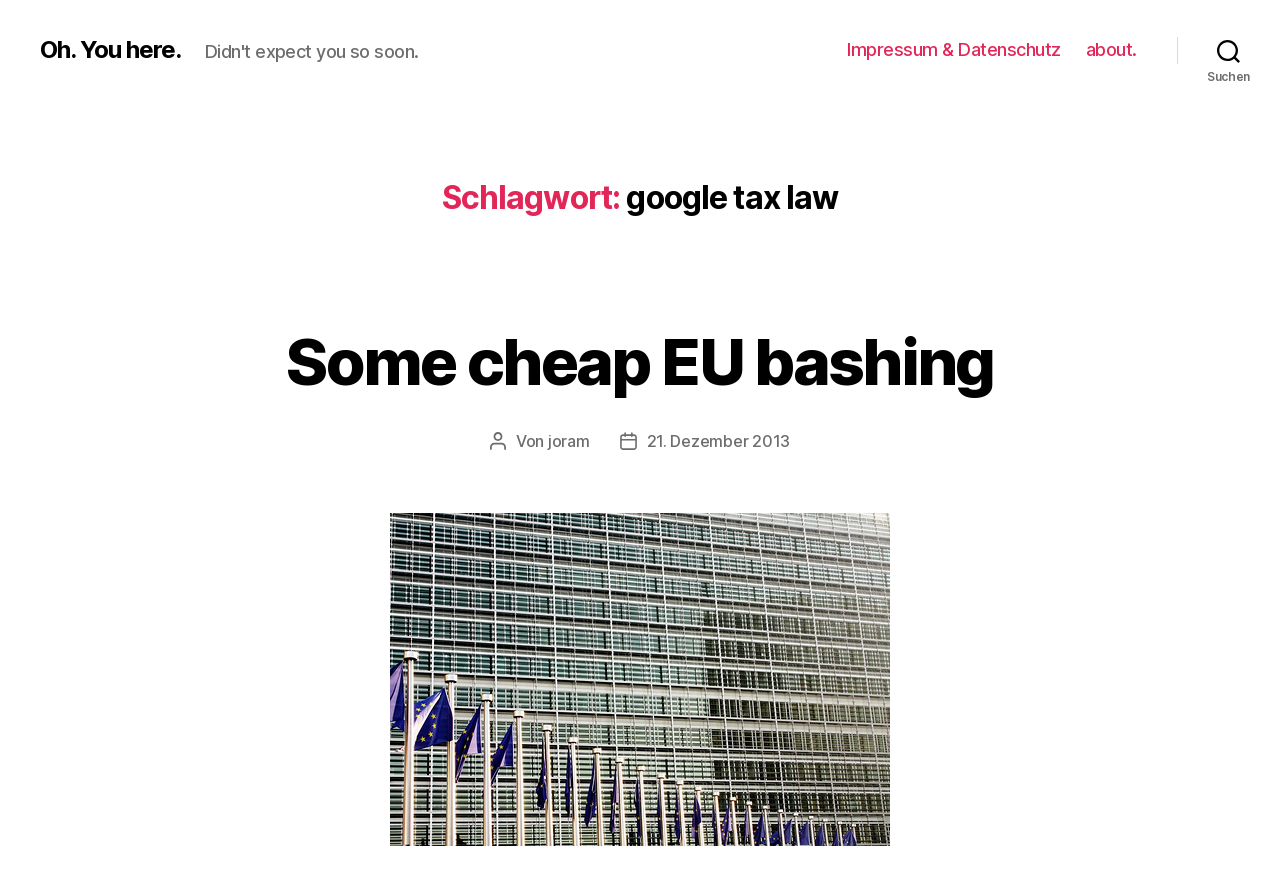Based on the image, provide a detailed and complete answer to the question: 
What is the title of the article?

The title of the article can be determined by looking at the heading 'Some cheap EU bashing' which indicates that the title of the article is 'Some cheap EU bashing'.